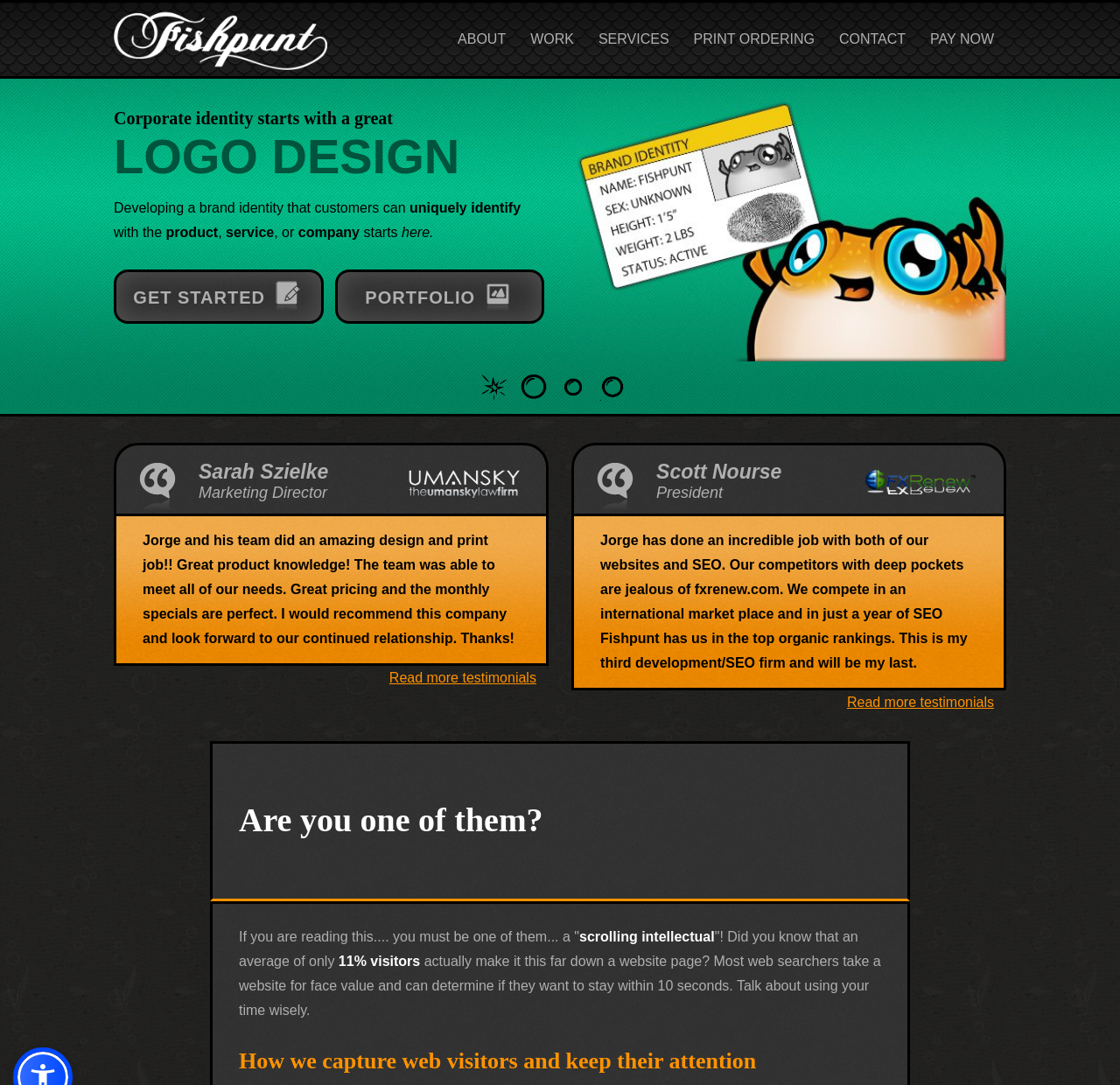Who is the marketing director mentioned in the testimonials section?
Refer to the image and respond with a one-word or short-phrase answer.

Sarah Szielke